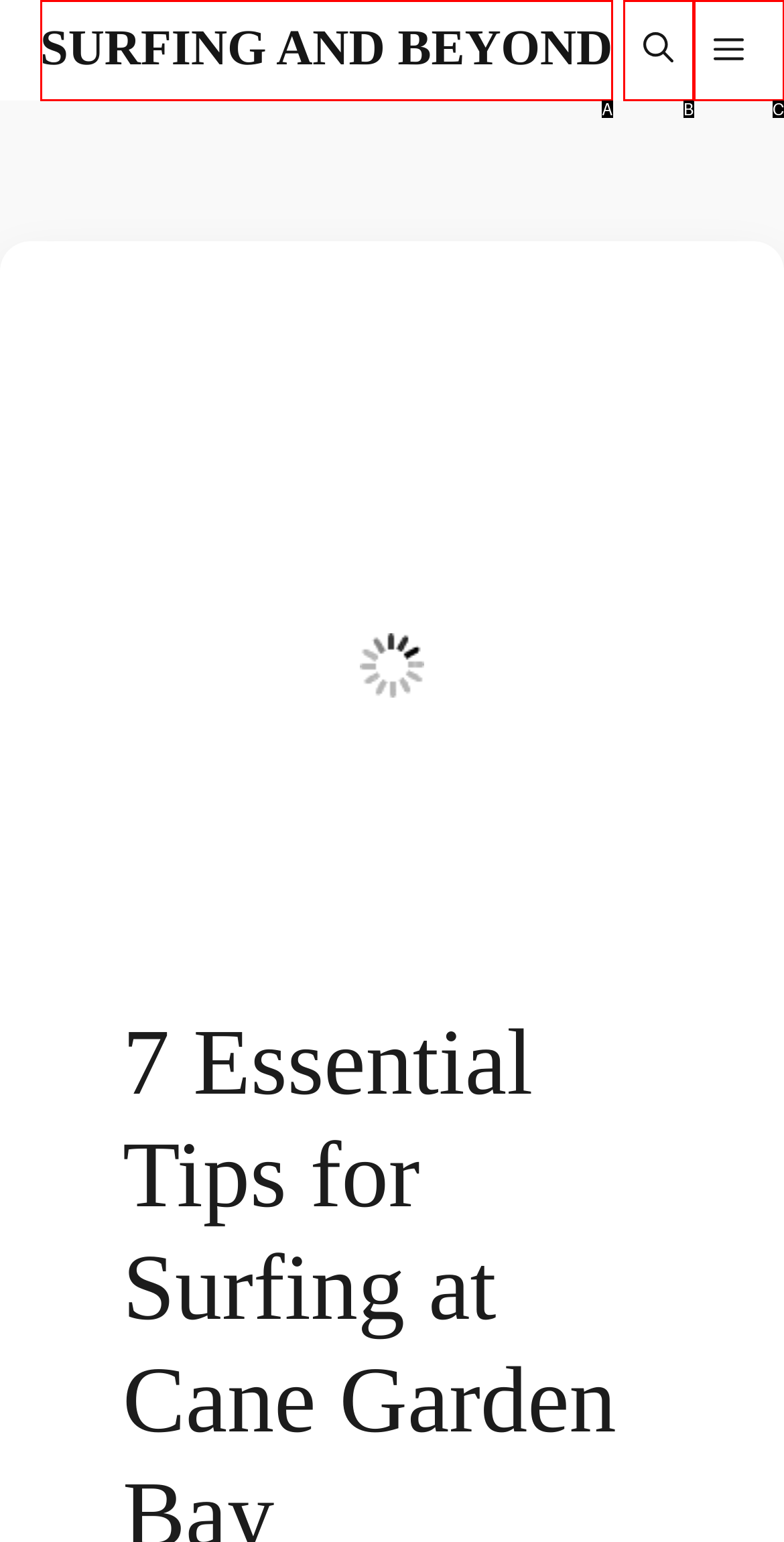Identify the HTML element that corresponds to the following description: aria-label="Open search" Provide the letter of the best matching option.

B